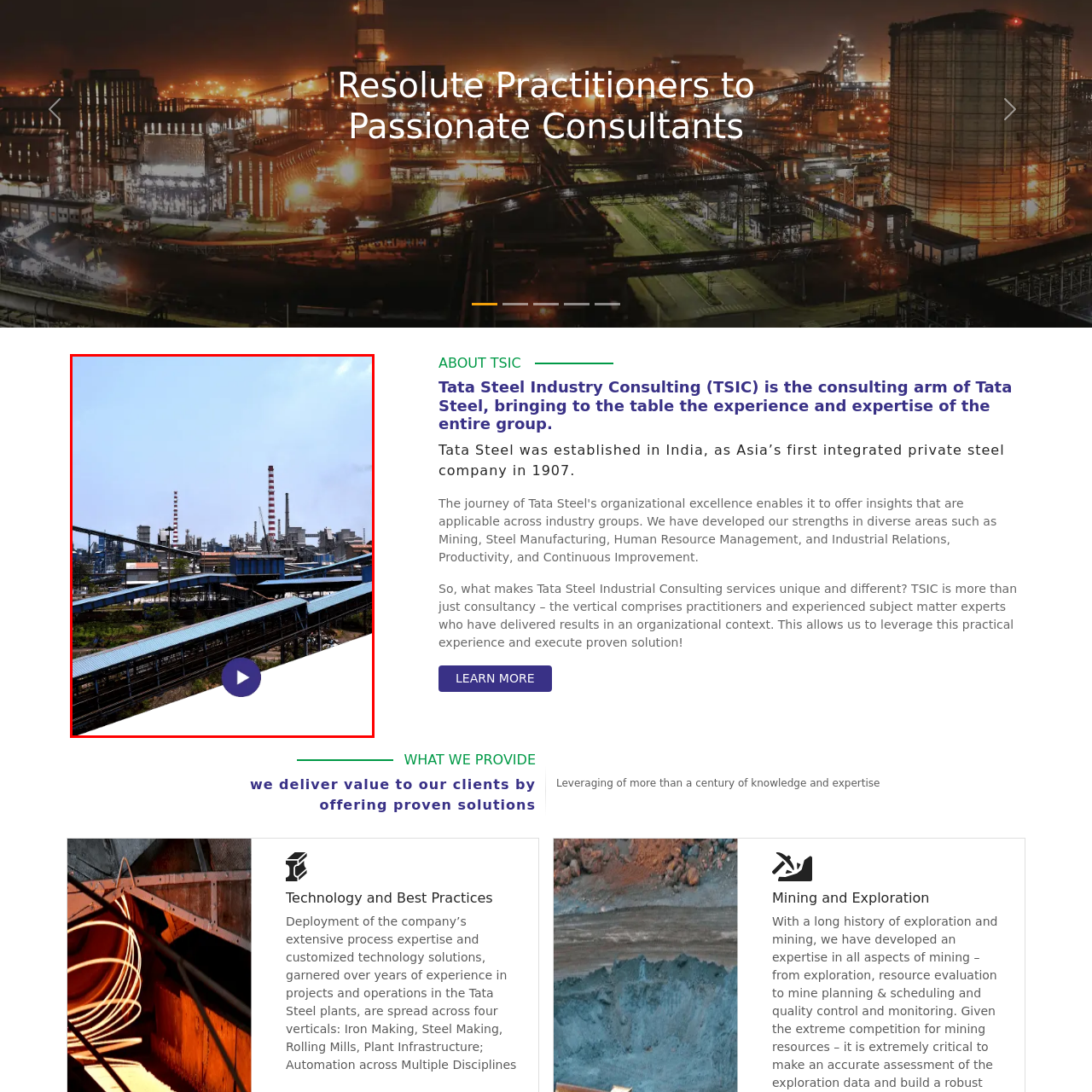What is the purpose of the play button?  
Focus on the image bordered by the red line and provide a detailed answer that is thoroughly based on the image's contents.

The play button in the lower corner of the image implies that this image may be part of a presentation or video, likely meant to provide further insights into the workings of the Tata Steel Industry Consulting (TSIC), suggesting that the button is used to play the video or presentation.